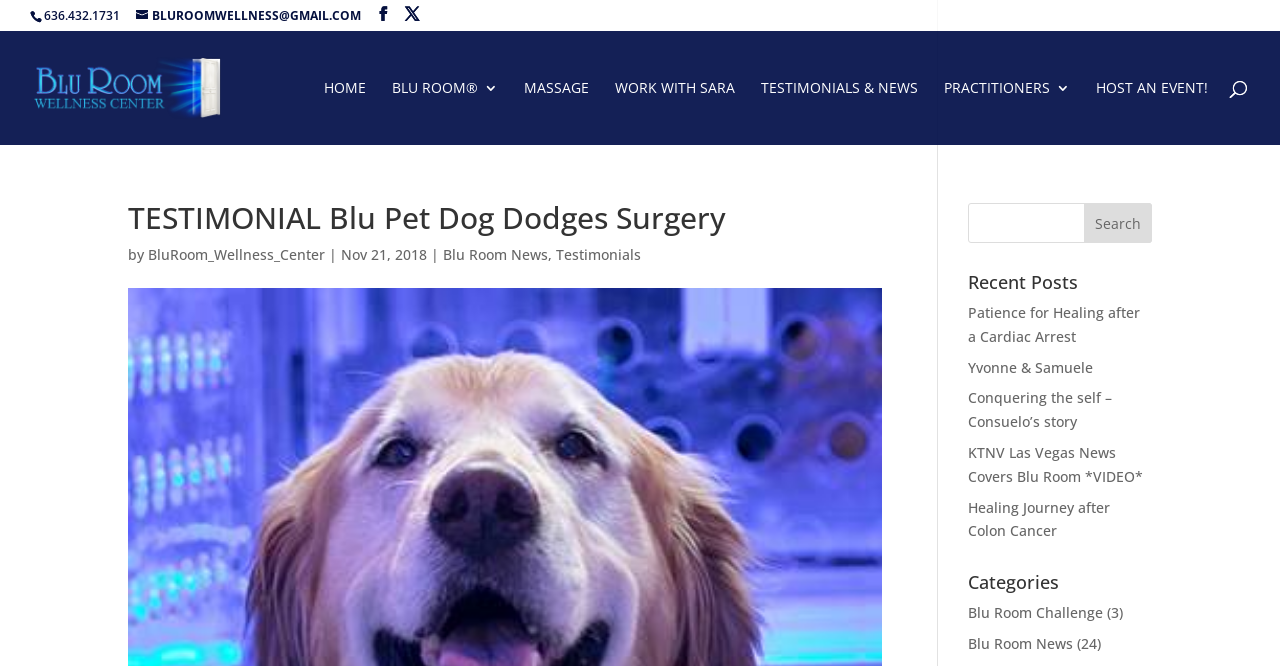How many links are there in the main navigation menu?
Examine the image and give a concise answer in one word or a short phrase.

7